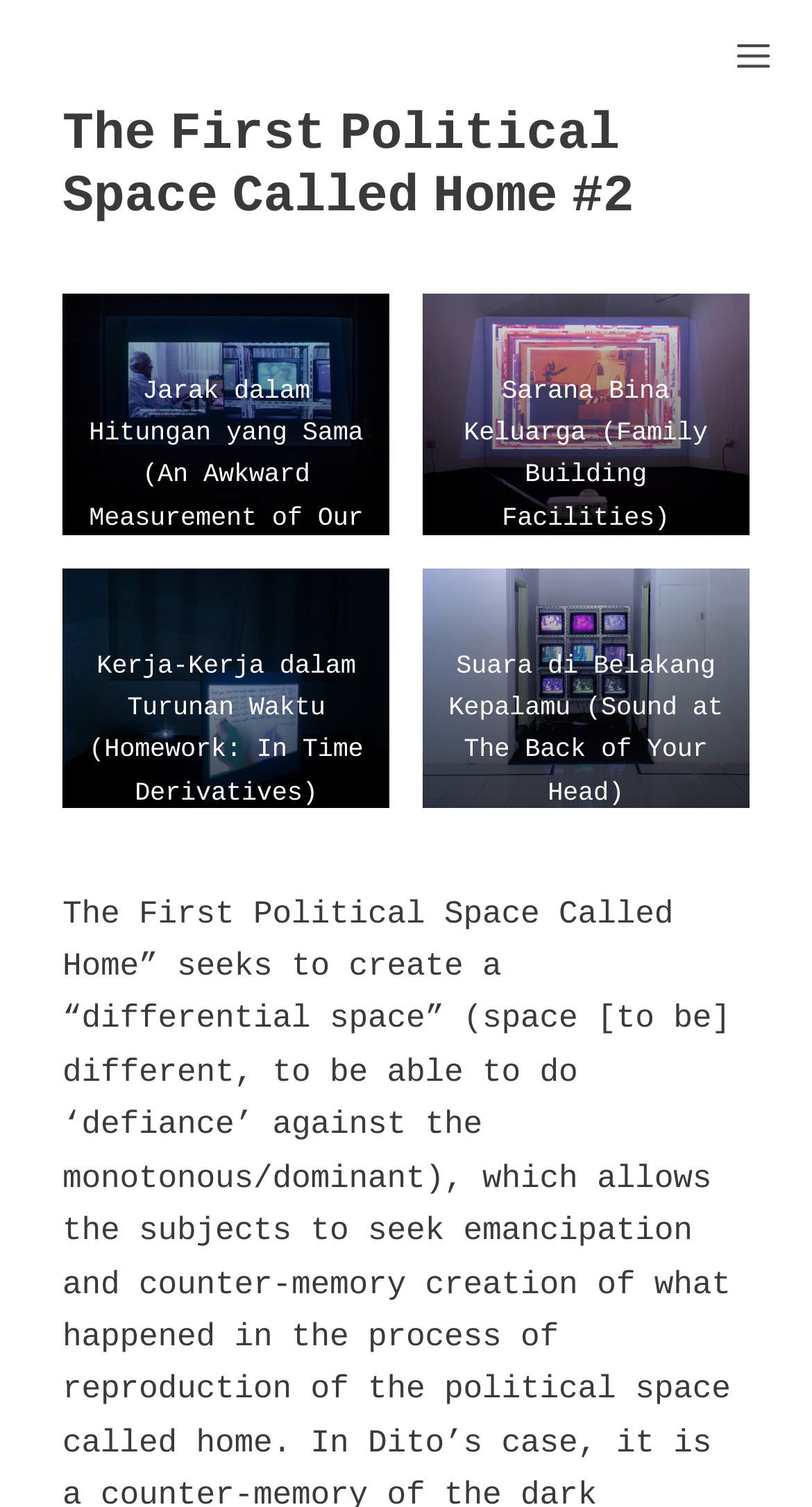What is the text of the last static text element?
From the screenshot, supply a one-word or short-phrase answer.

Suara di Belakang Kepalamu